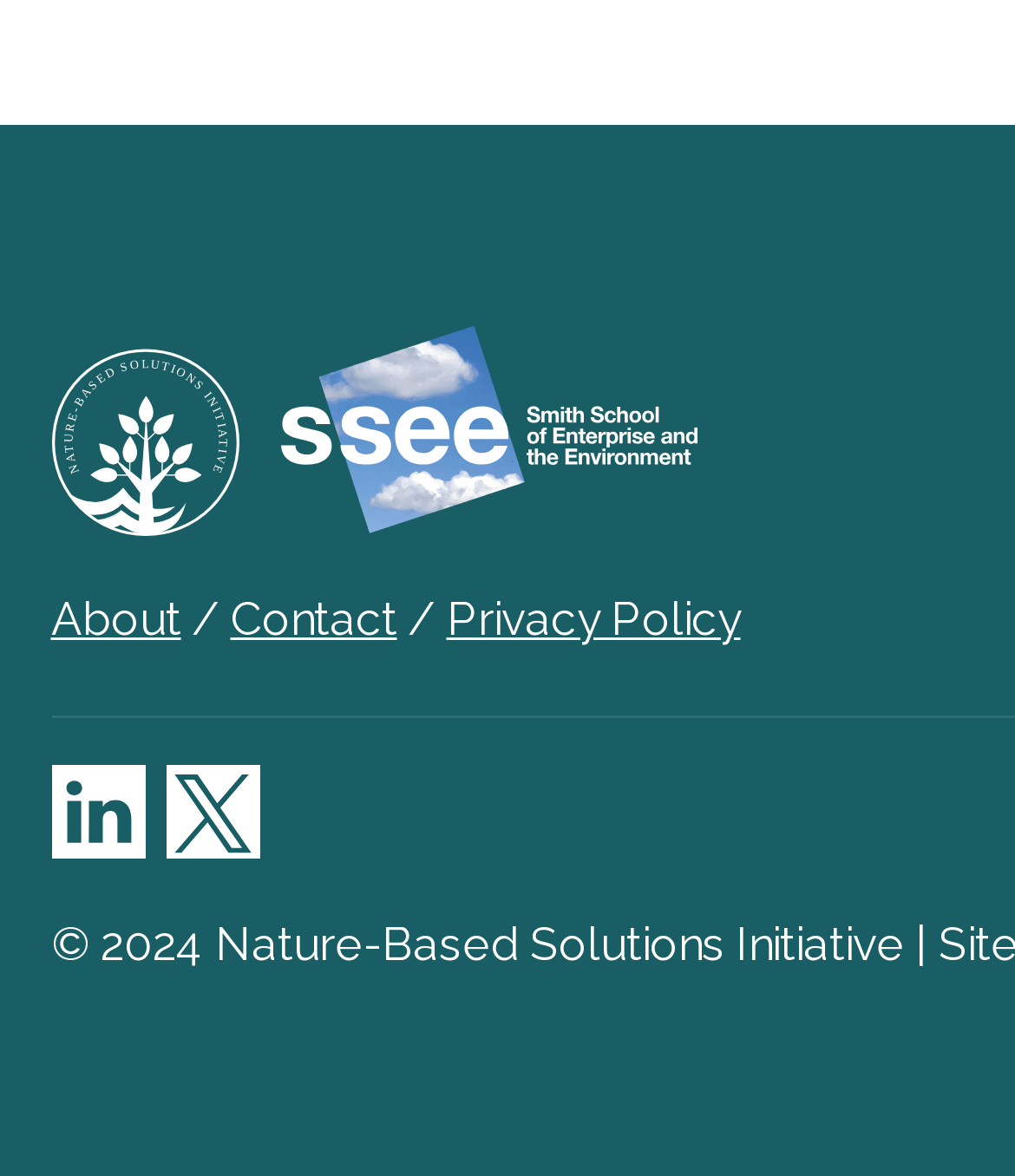How many social media links are there on the webpage?
Examine the image closely and answer the question with as much detail as possible.

I searched for links with image elements and found the LinkedIn logo and X logo, which are likely social media links.